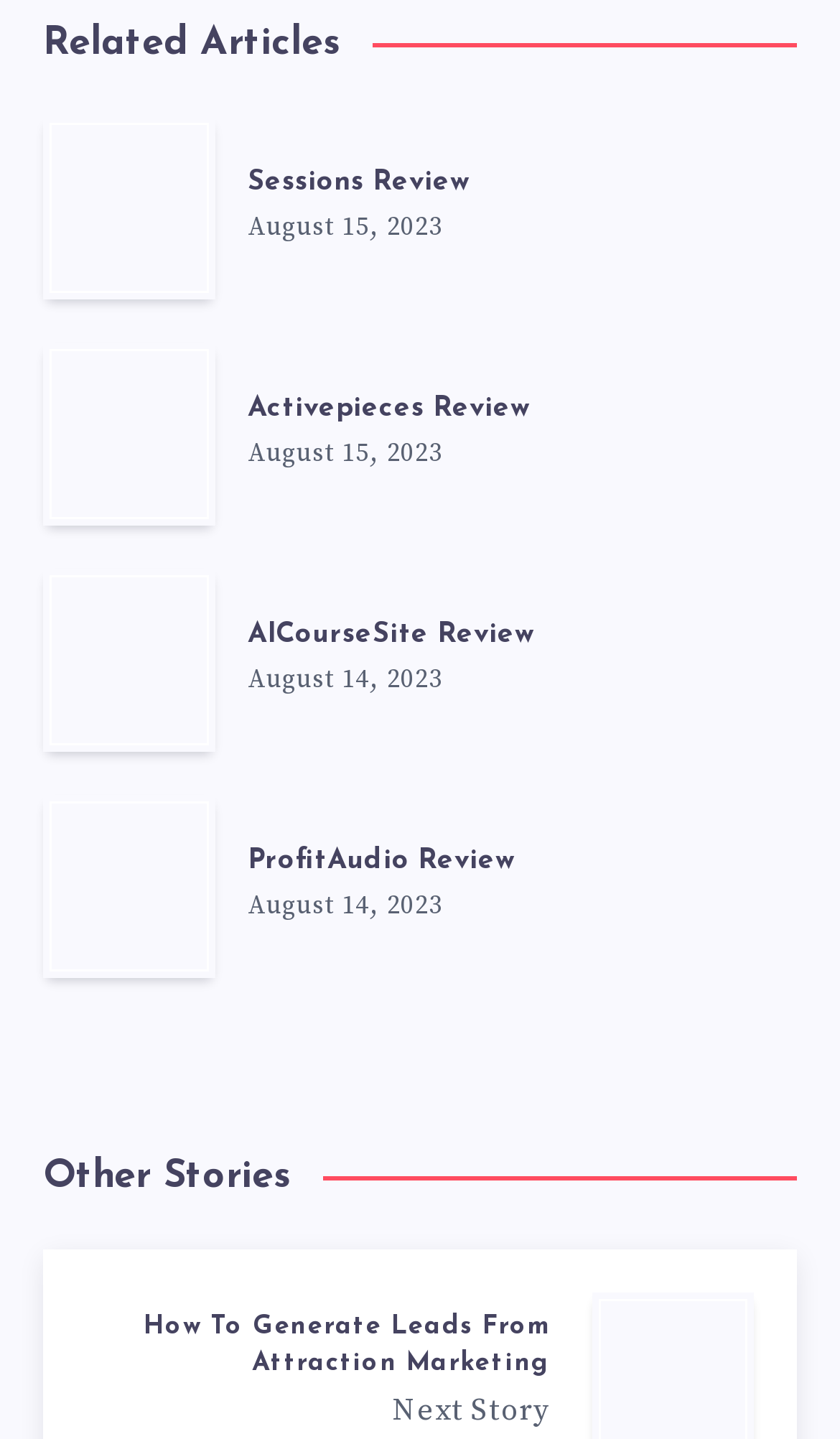Kindly determine the bounding box coordinates of the area that needs to be clicked to fulfill this instruction: "read How To Generate Leads From Attraction Marketing".

[0.103, 0.91, 0.654, 0.962]